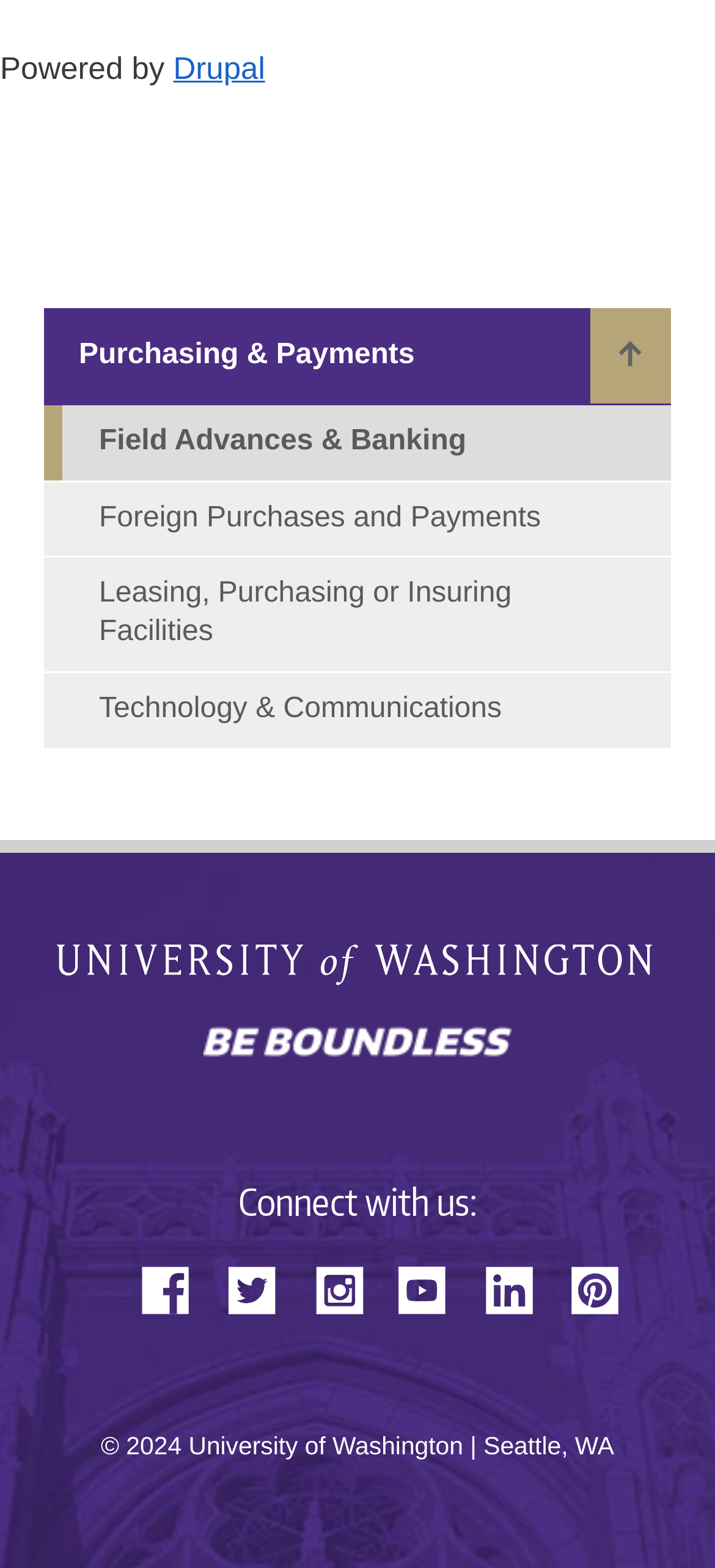Please mark the clickable region by giving the bounding box coordinates needed to complete this instruction: "Follow the 'Facebook' social media link".

[0.198, 0.795, 0.306, 0.843]